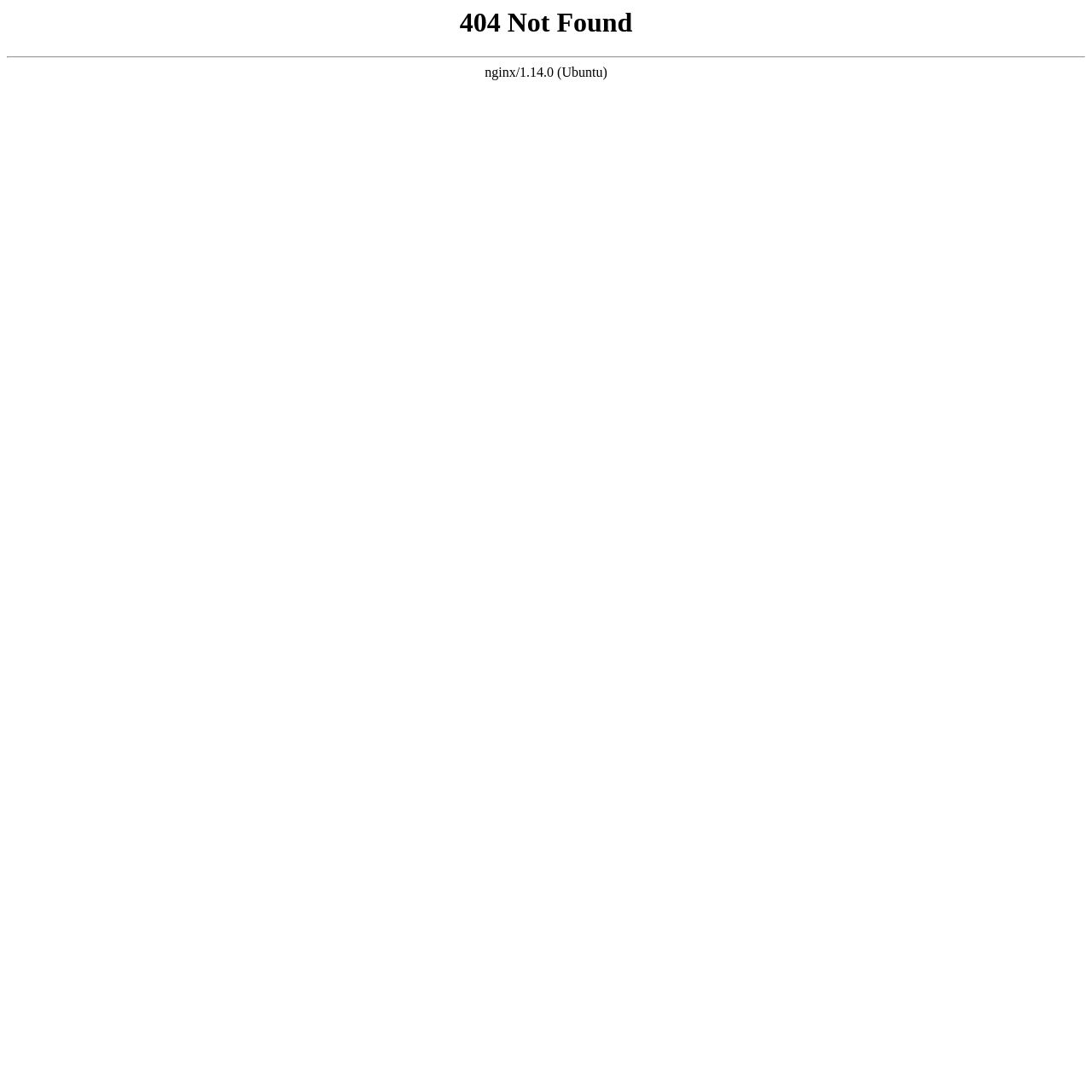Please determine the headline of the webpage and provide its content.

404 Not Found